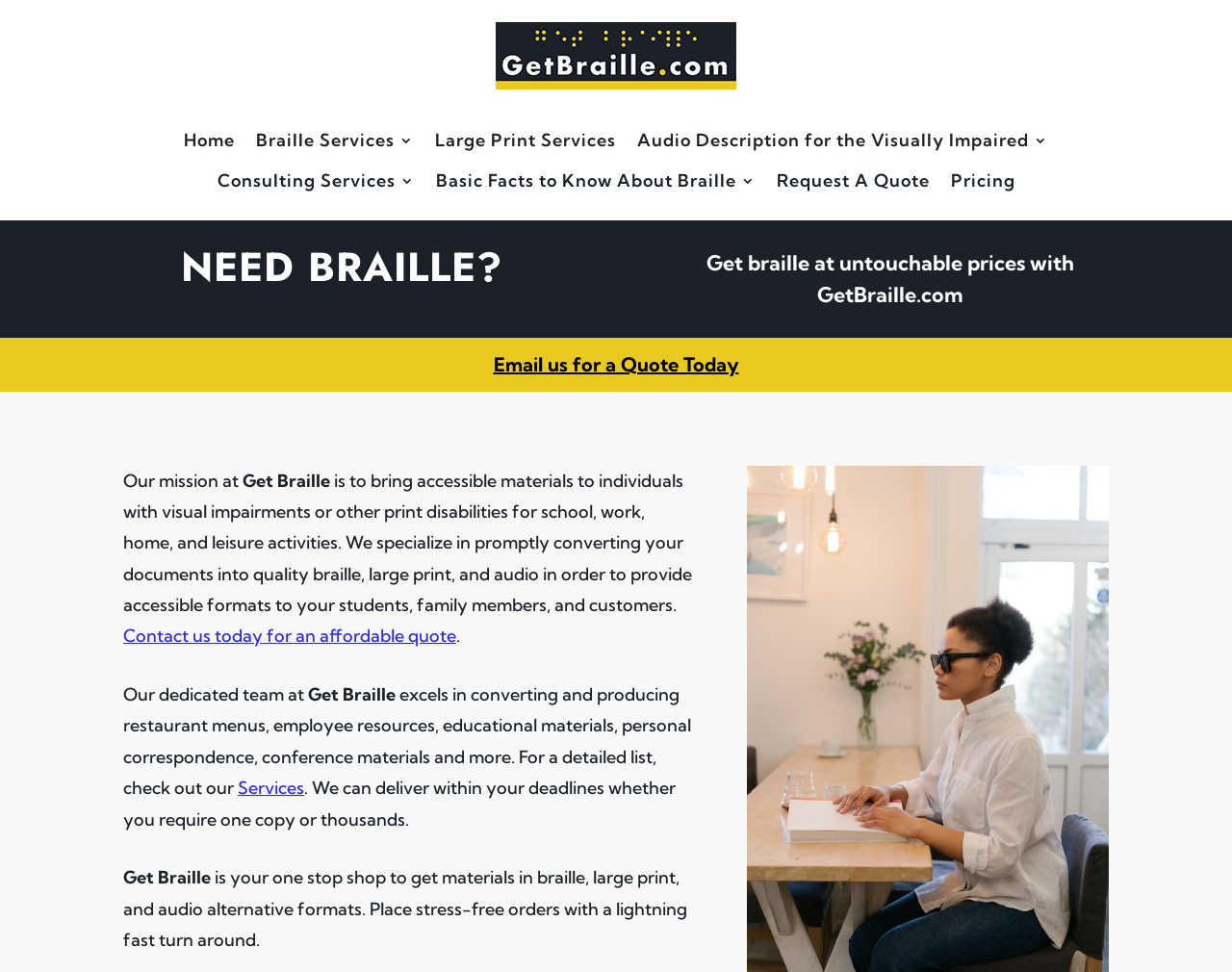What is the main purpose of GetBraille?
Deliver a detailed and extensive answer to the question.

Based on the webpage content, GetBraille's main purpose is to provide accessible materials to individuals with visual impairments or other print disabilities for school, work, home, and leisure activities. This is evident from the StaticText element that states 'Our mission at Get Braille is to bring accessible materials...'.